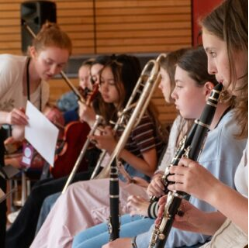What is the duration of the Jazz Camp for Girls?
Please look at the screenshot and answer using one word or phrase.

3 days